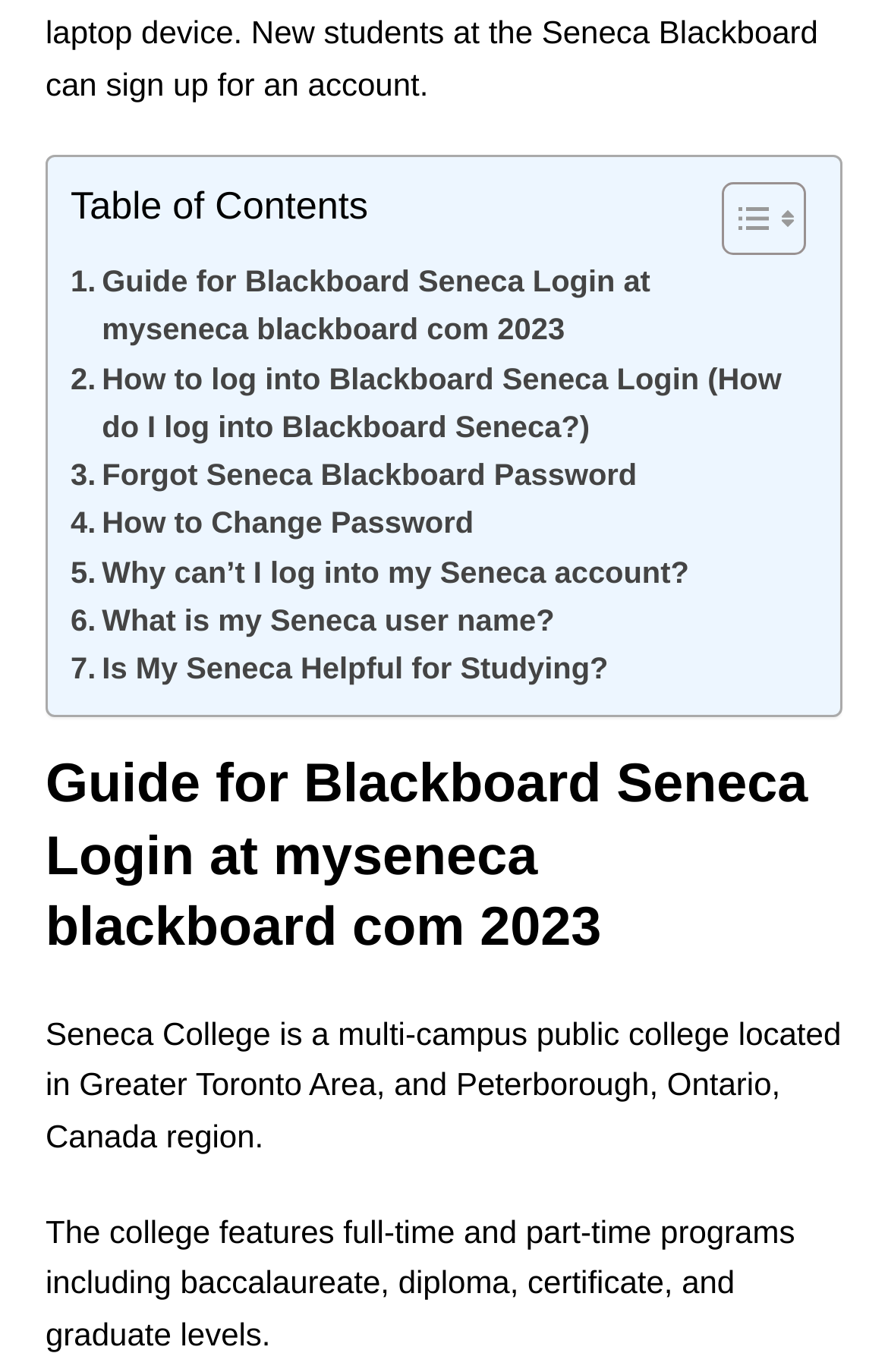Provide a one-word or short-phrase answer to the question:
What is the main topic of the webpage?

Blackboard Seneca Login